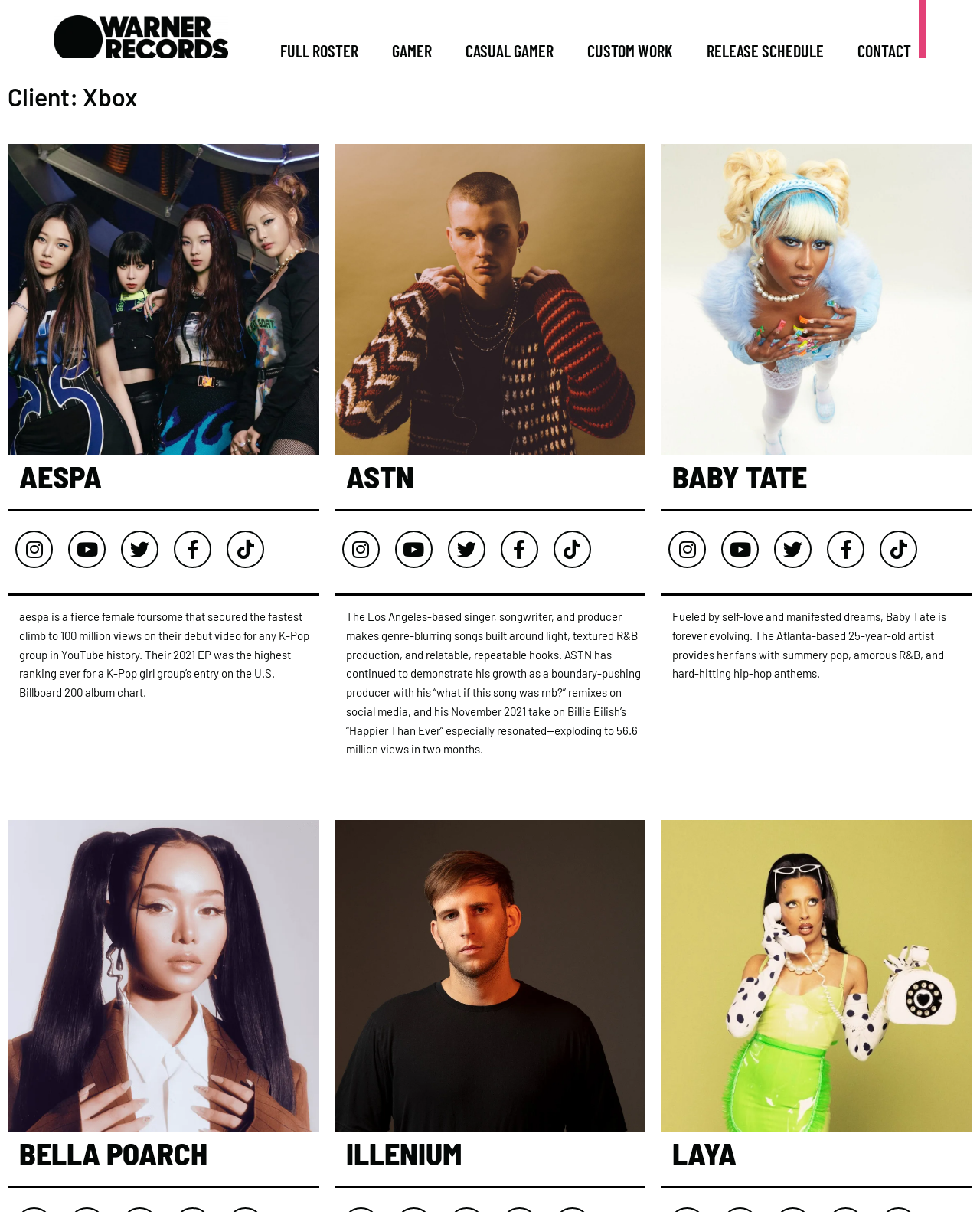What is the genre of music associated with Baby Tate?
Answer with a single word or short phrase according to what you see in the image.

pop, R&B, hip-hop